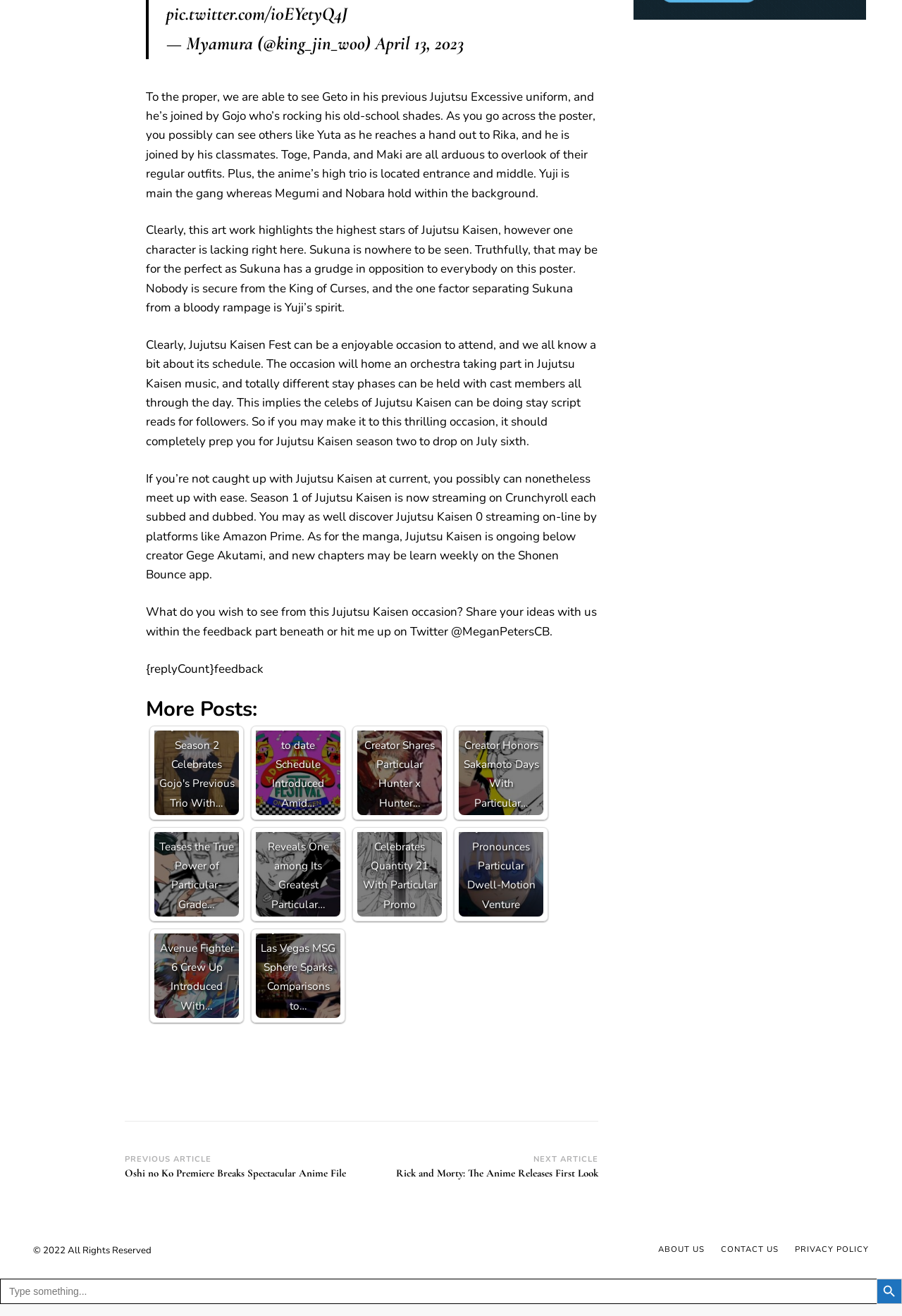Use a single word or phrase to answer the question: 
What is the name of the event mentioned in the article?

Jujutsu Kaisen Fest